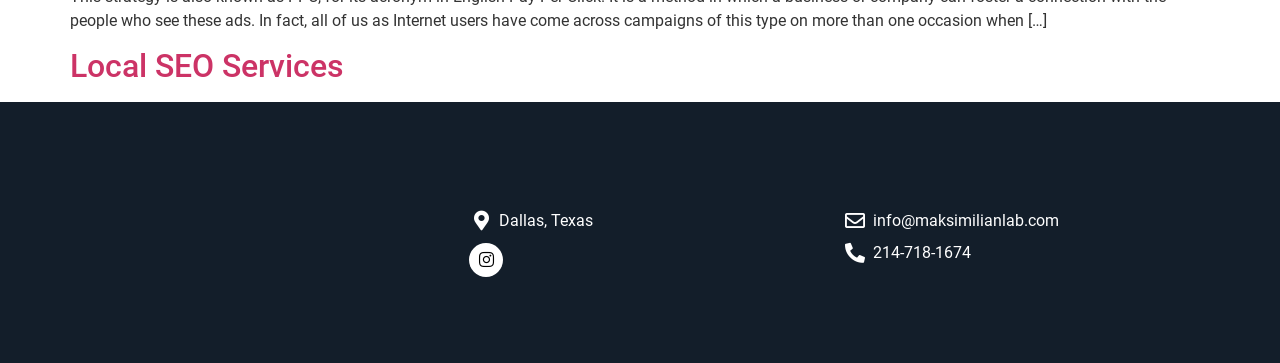What is the topic of the webpage's main heading?
Using the image as a reference, give an elaborate response to the question.

The main heading of the webpage is 'Local SEO Services', which can be found in the heading element with bounding box coordinates [0.055, 0.13, 0.945, 0.236]. This suggests that the webpage is related to search engine optimization services for local businesses.